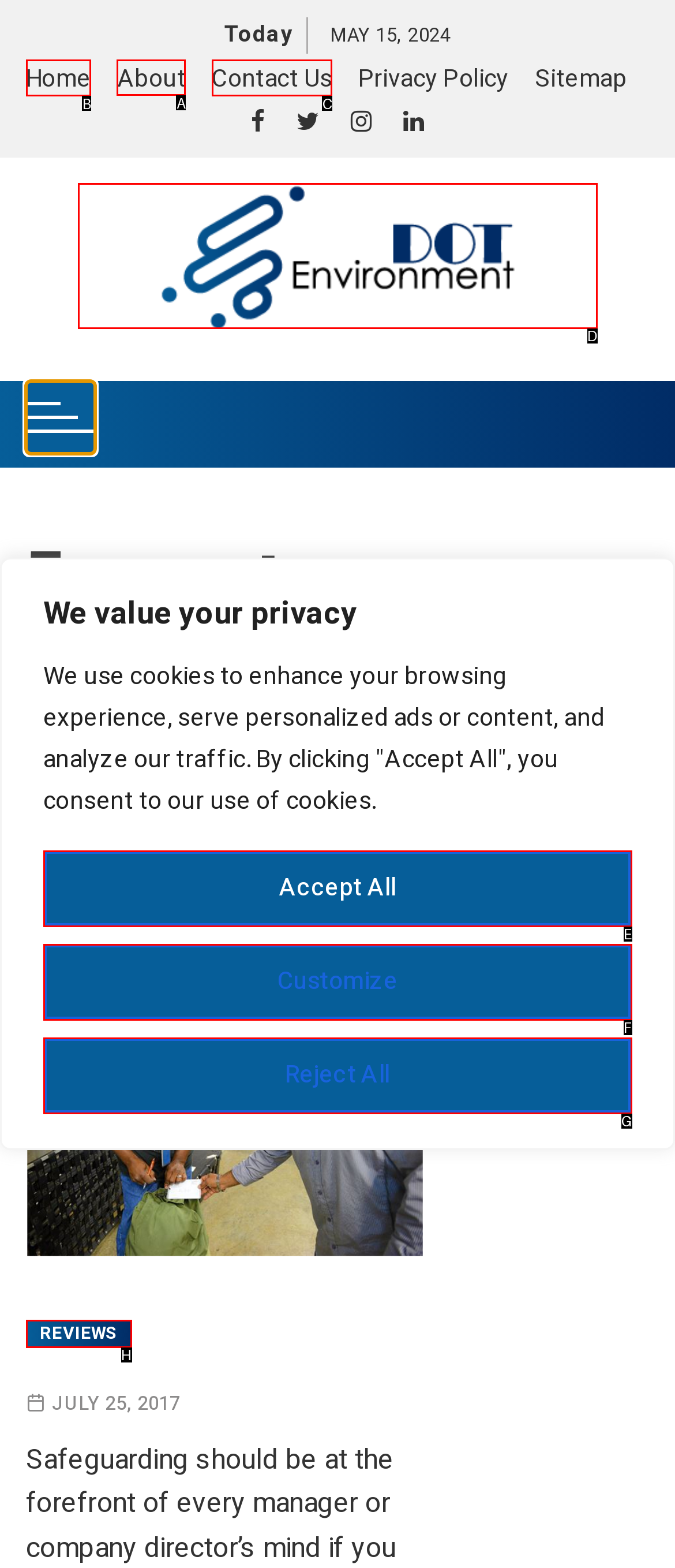Select the letter associated with the UI element you need to click to perform the following action: visit about page
Reply with the correct letter from the options provided.

A